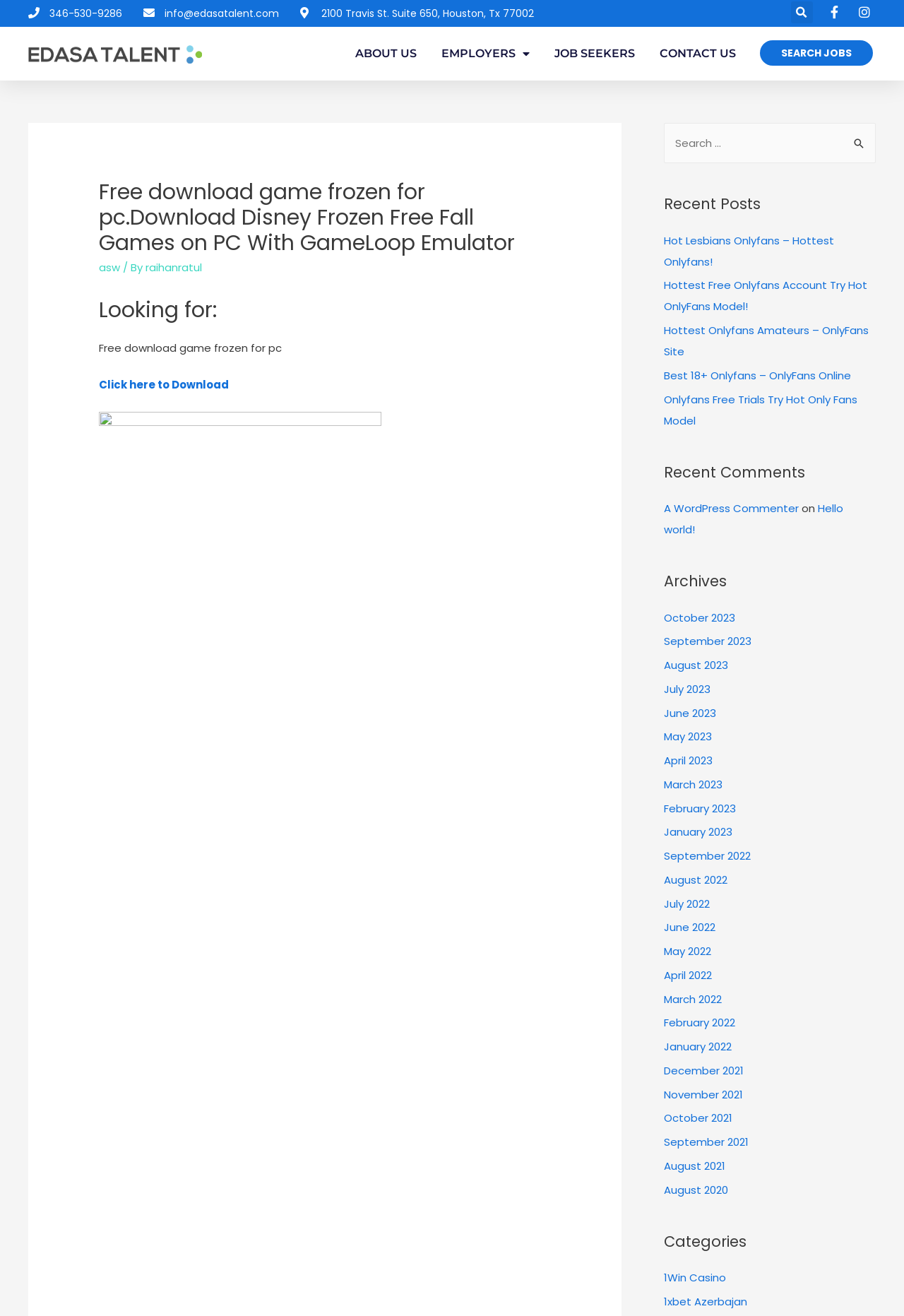Determine the bounding box coordinates of the region to click in order to accomplish the following instruction: "Search for something". Provide the coordinates as four float numbers between 0 and 1, specifically [left, top, right, bottom].

[0.762, 0.001, 0.899, 0.018]